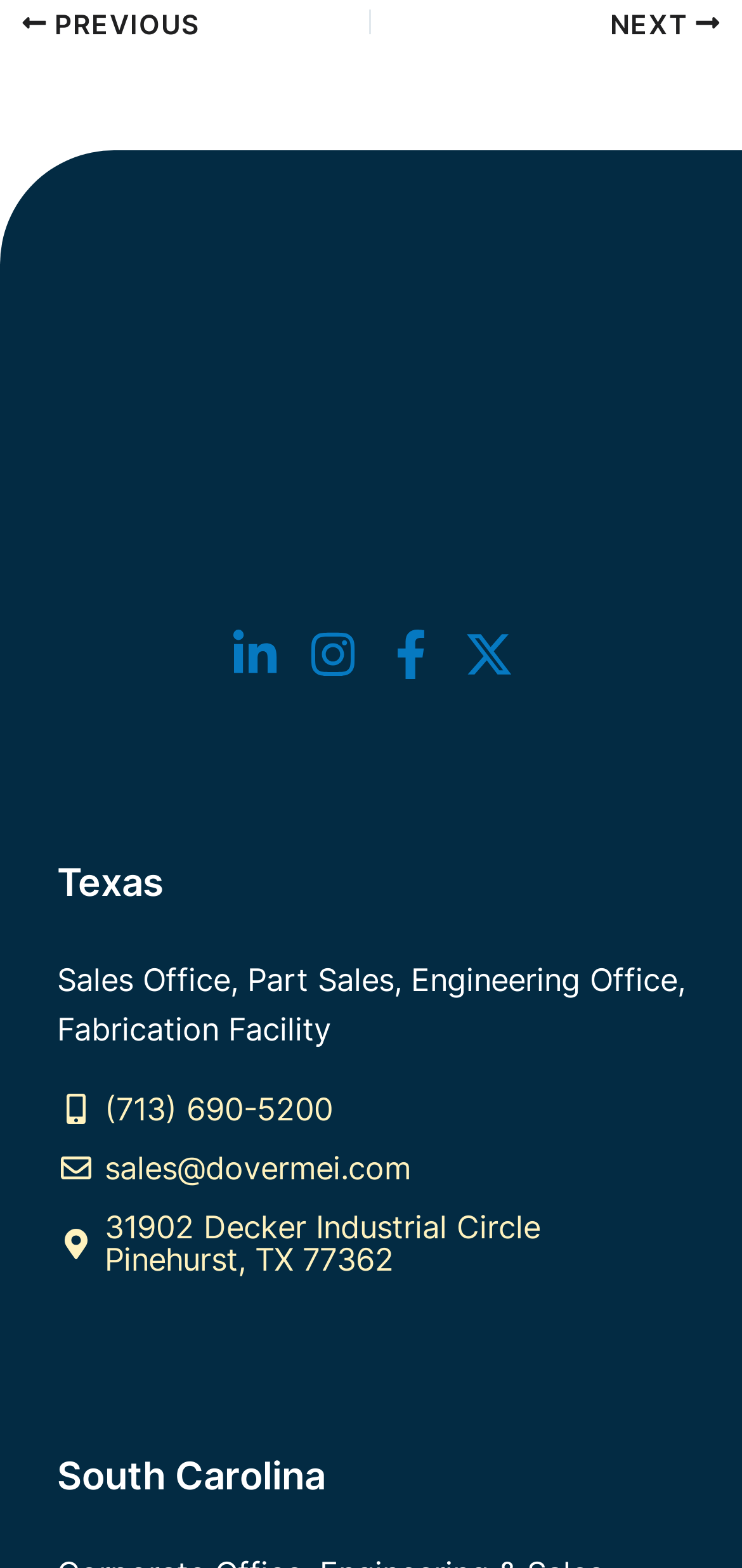Determine the bounding box coordinates for the clickable element required to fulfill the instruction: "Click the 'PREVIOUS' link". Provide the coordinates as four float numbers between 0 and 1, i.e., [left, top, right, bottom].

[0.028, 0.004, 0.481, 0.025]